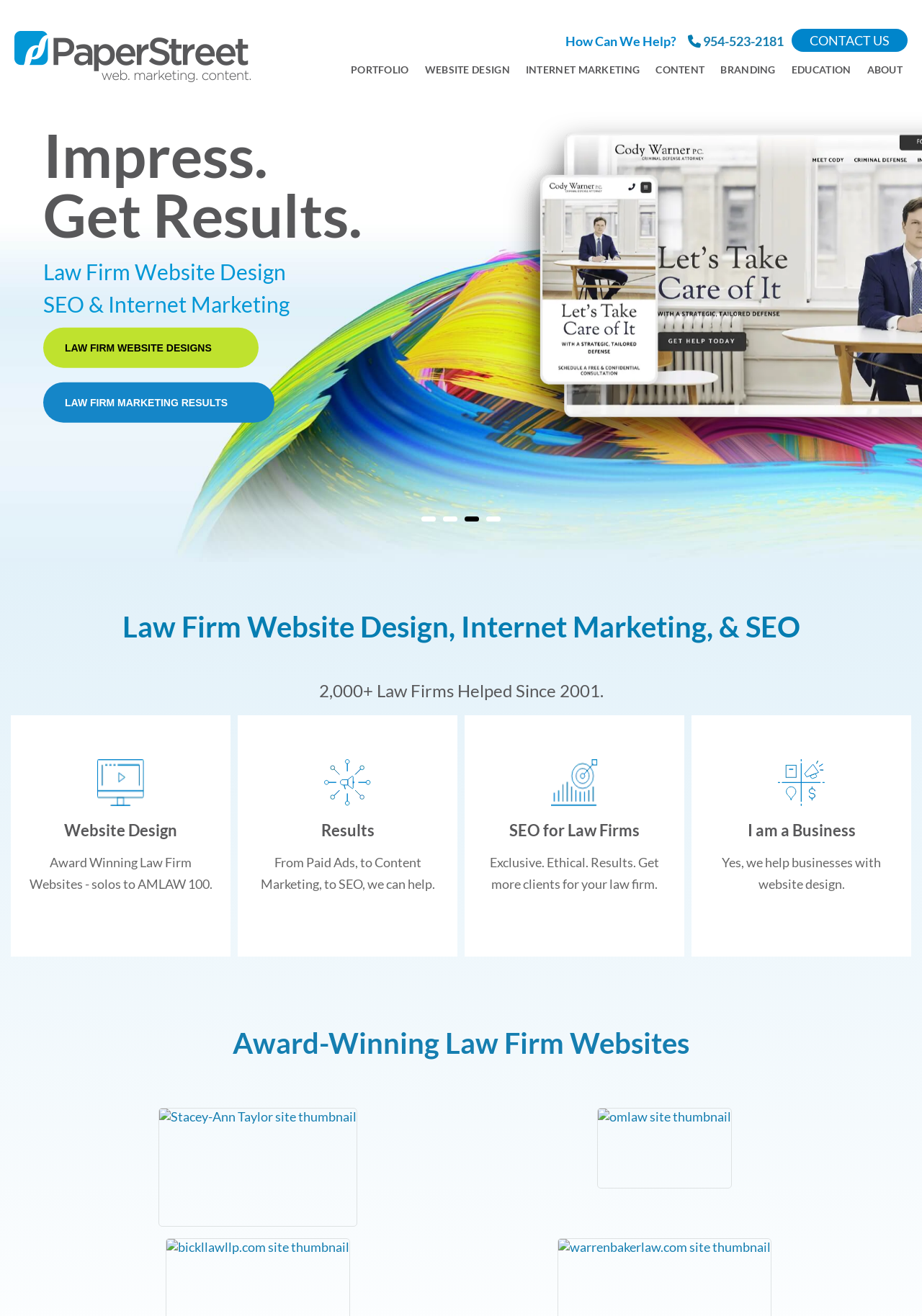Please find the bounding box coordinates of the element's region to be clicked to carry out this instruction: "Click the 'Award-Winning Law Firm Websites' link".

[0.252, 0.779, 0.748, 0.806]